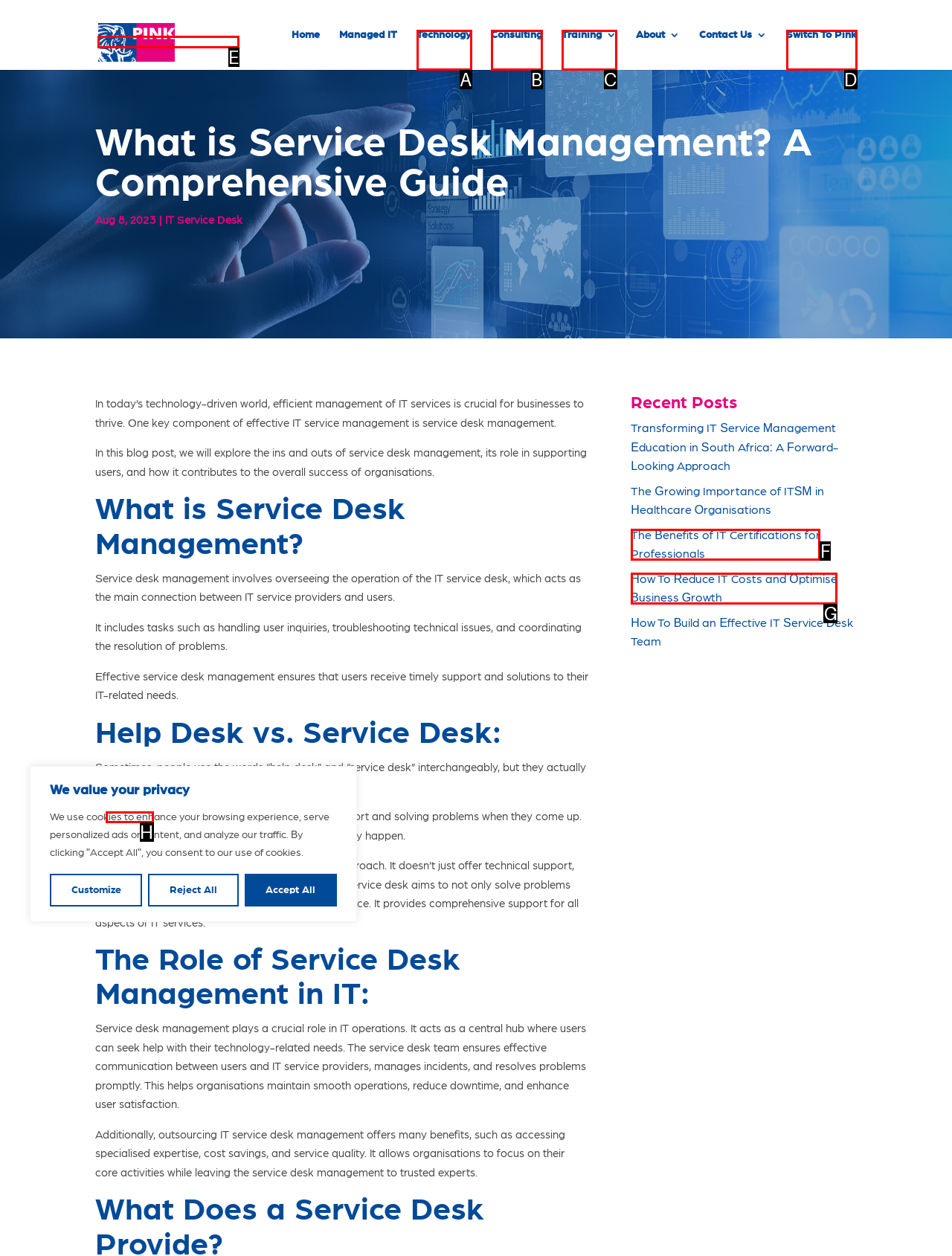Tell me which letter corresponds to the UI element that should be clicked to fulfill this instruction: Click the Pink Elephant link
Answer using the letter of the chosen option directly.

E